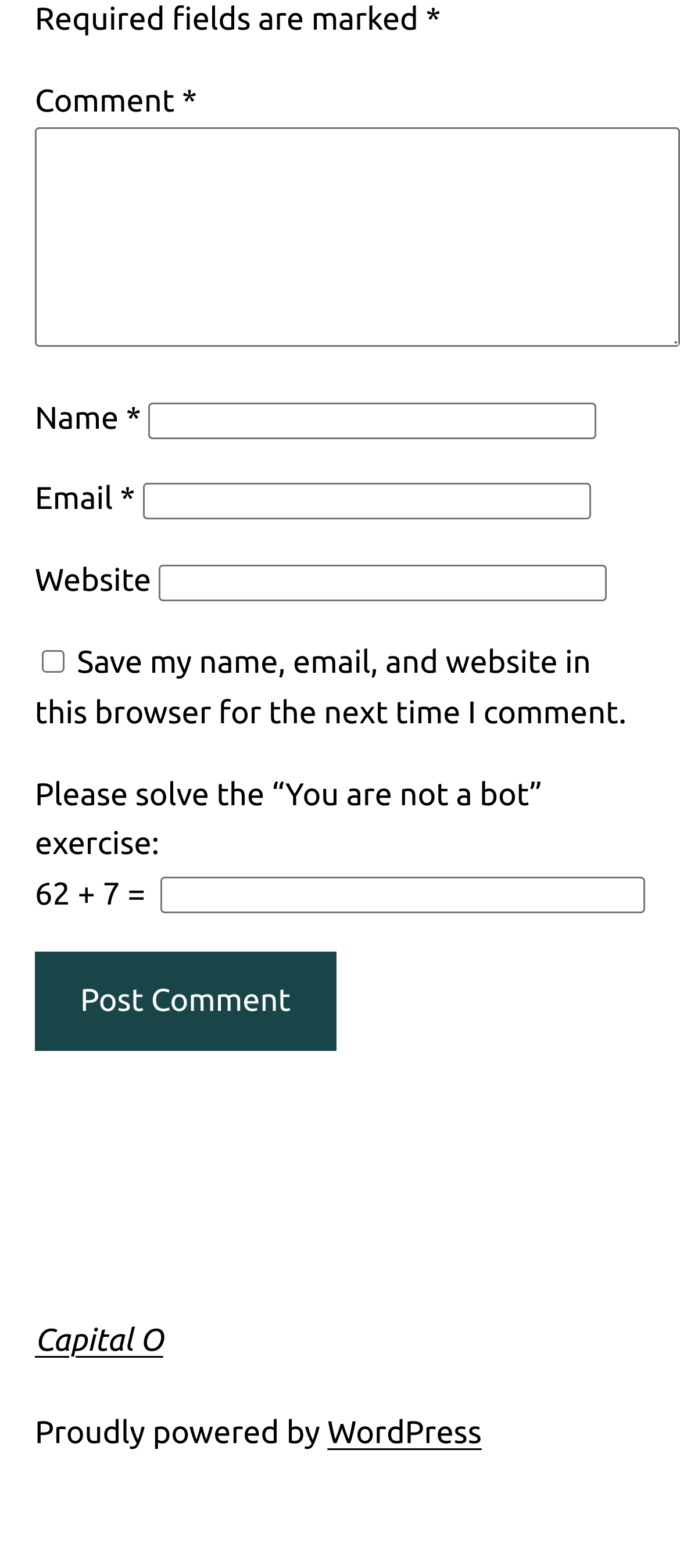Please identify the bounding box coordinates of the clickable element to fulfill the following instruction: "Click the Post Comment button". The coordinates should be four float numbers between 0 and 1, i.e., [left, top, right, bottom].

[0.051, 0.607, 0.494, 0.67]